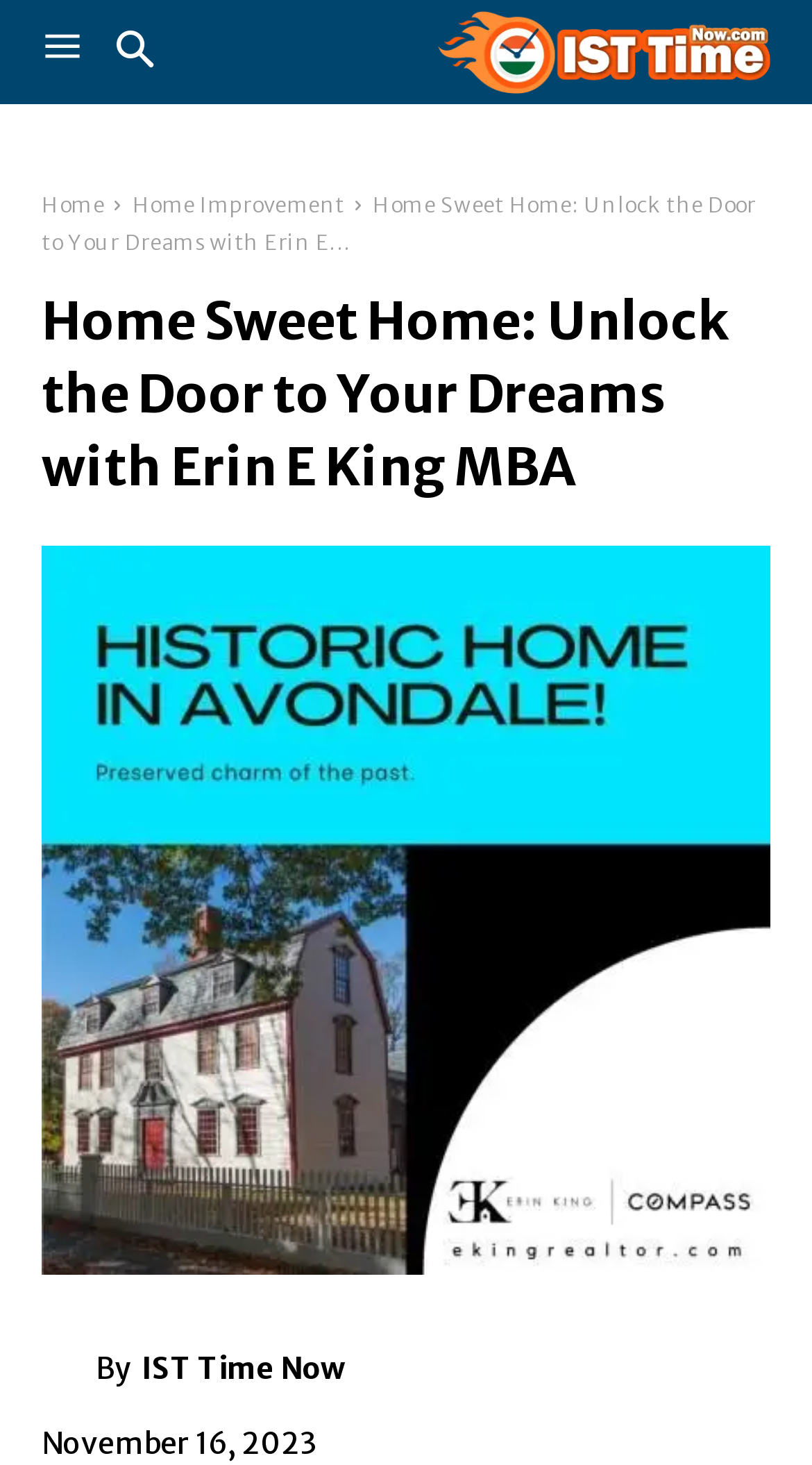Give a one-word or one-phrase response to the question:
How many navigation links are there?

3